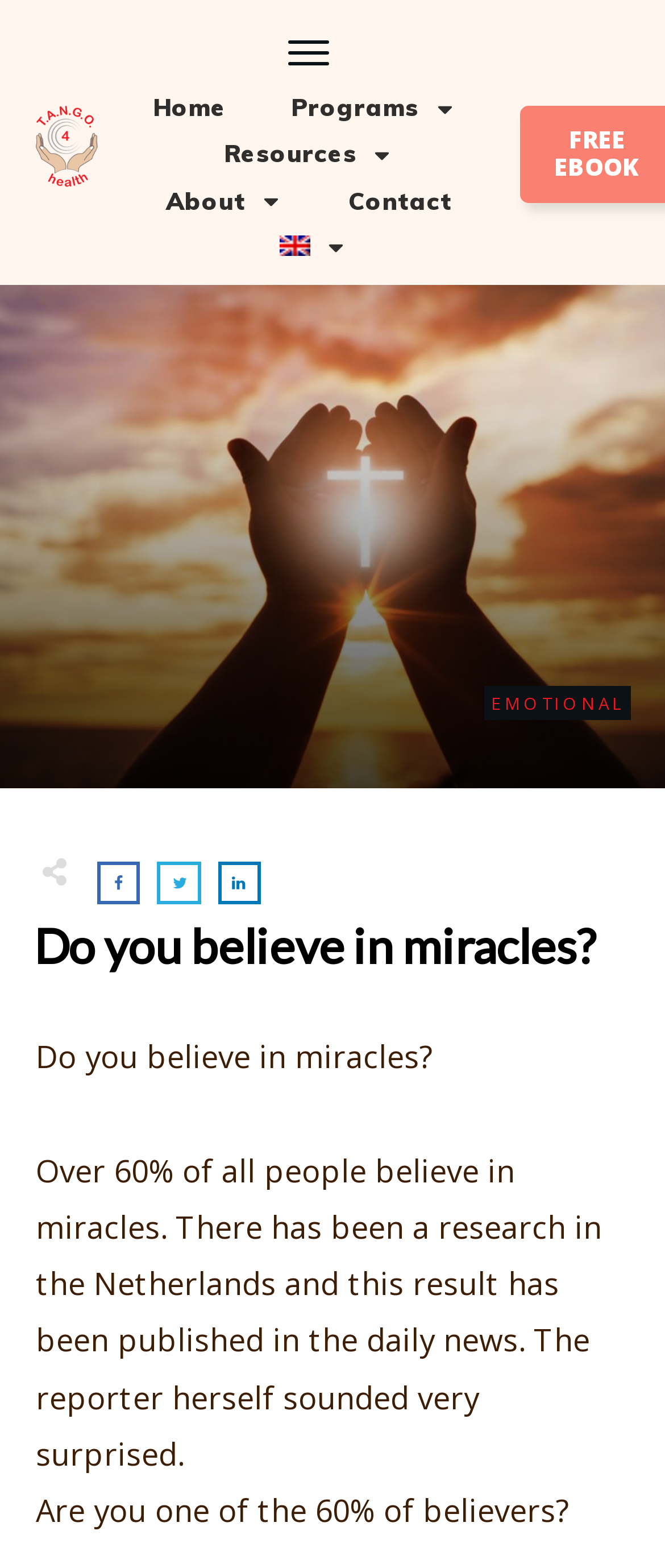Please determine and provide the text content of the webpage's heading.

Do you believe in miracles?l